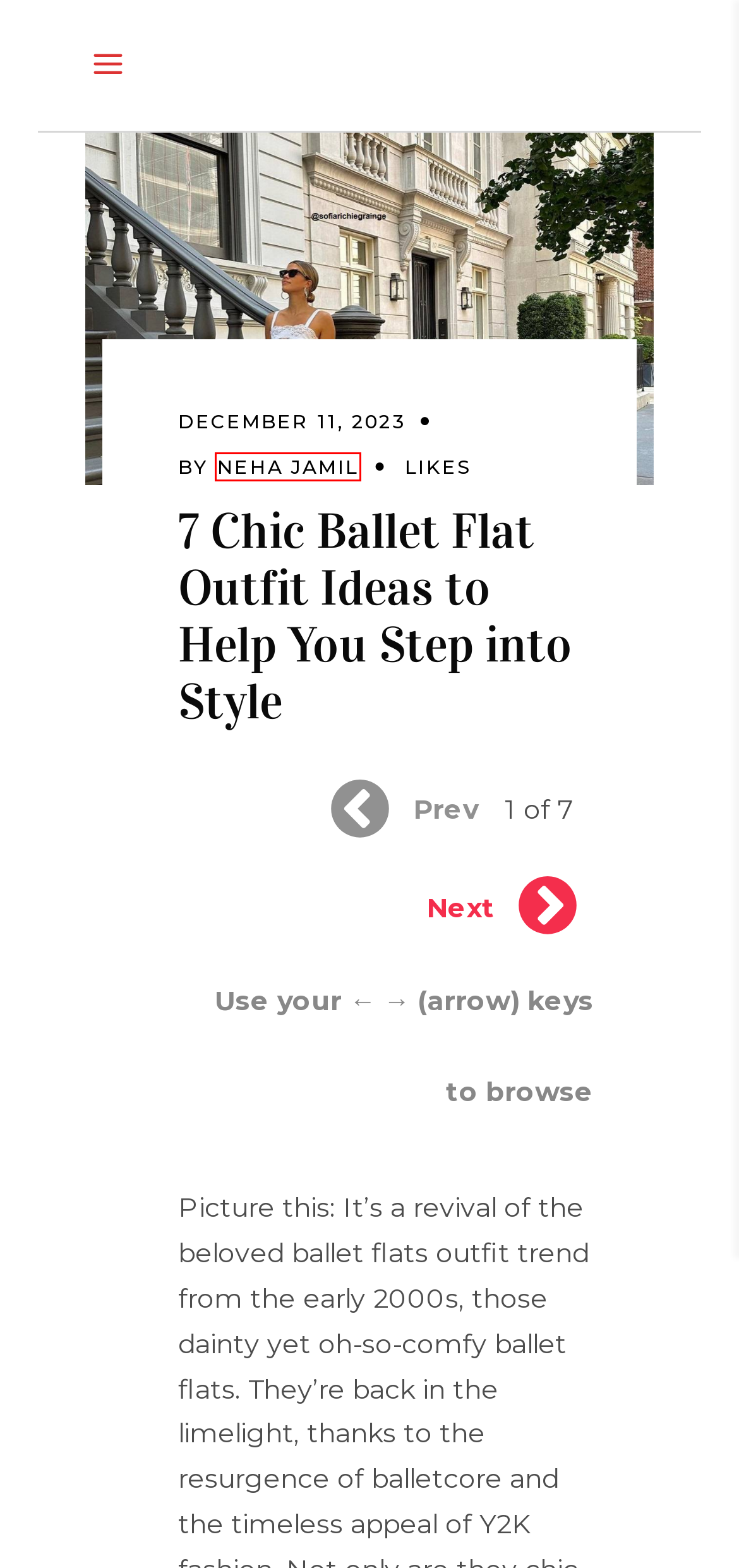Examine the screenshot of a webpage featuring a red bounding box and identify the best matching webpage description for the new page that results from clicking the element within the box. Here are the options:
A. Shimmer and Shine with Amazing Holiday Party Outfit Trends - Katarina Van Derham
B. Adele’s Hairstylist Revealed The Biggest Secret Behind Her Perfect Mane - Katarina Van Derham
C. 7 Chic Ballet Flat Outfit Ideas to Help You Step into Style - Page 2 of 7 - Katarina Van Derham
D. December 2023 - Katarina Van Derham
E. Neha Jamil, Author at Katarina Van Derham
F. 7 Sizzling Fashion Trends for Spring/Summer 2024 - Katarina Van Derham
G. Fitness Archives - Katarina Van Derham
H. The Most Popular Vegan Leather Alternatives - Katarina Van Derham

E